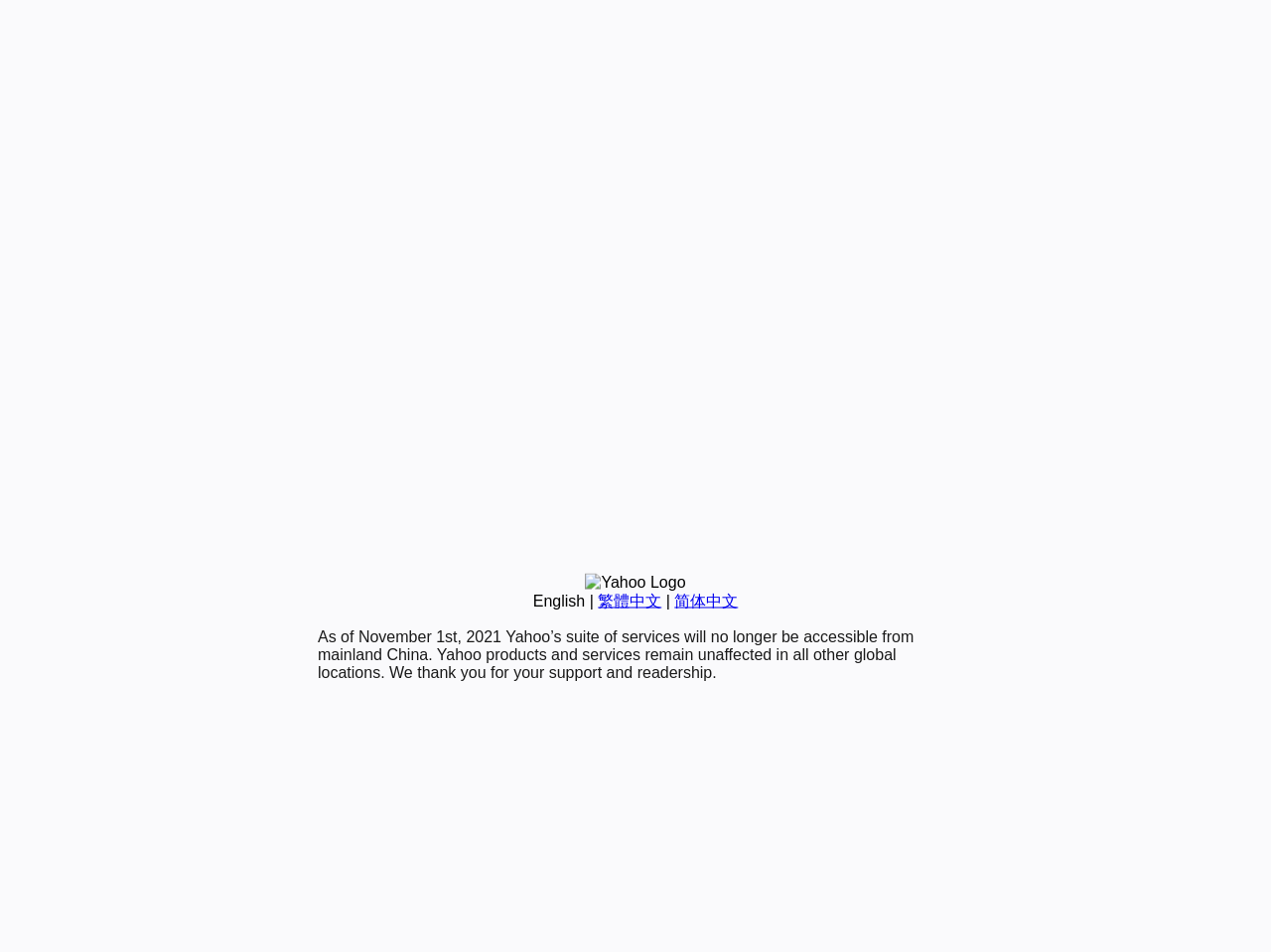Using floating point numbers between 0 and 1, provide the bounding box coordinates in the format (top-left x, top-left y, bottom-right x, bottom-right y). Locate the UI element described here: 简体中文

[0.531, 0.622, 0.581, 0.64]